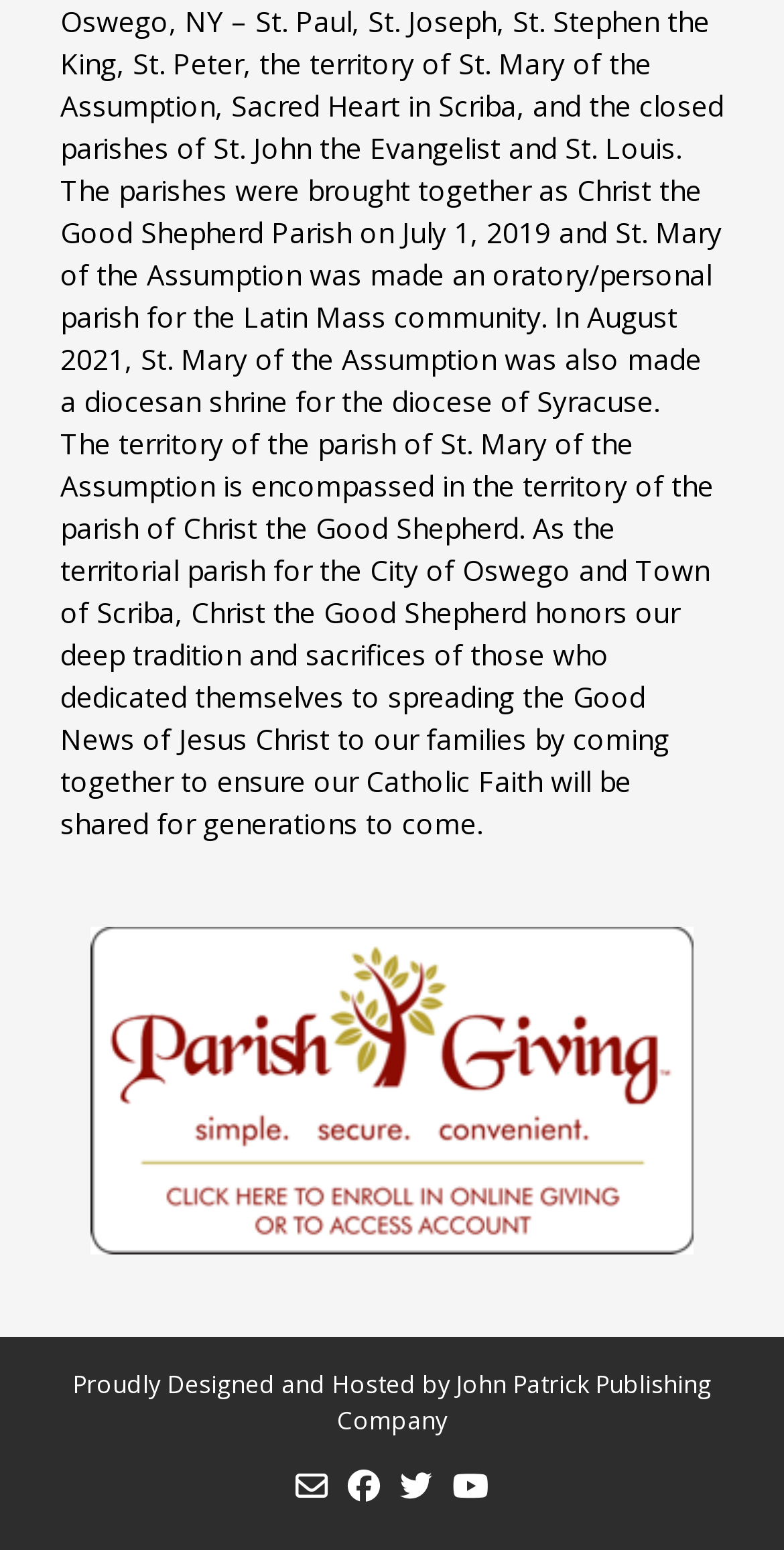Predict the bounding box of the UI element that fits this description: "title="Find Us on Facebook"".

[0.441, 0.942, 0.487, 0.976]